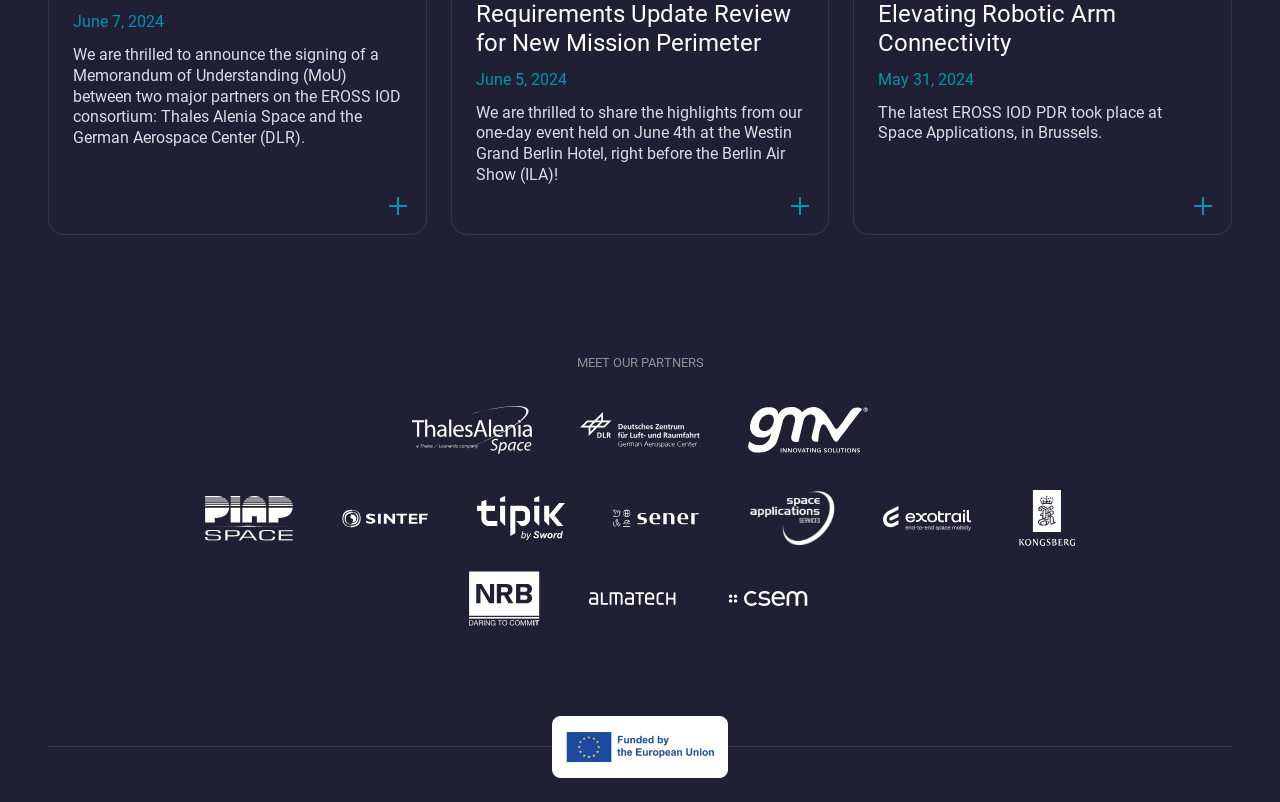What is the last partner listed?
Look at the image and respond with a one-word or short phrase answer.

Network Research Belgium